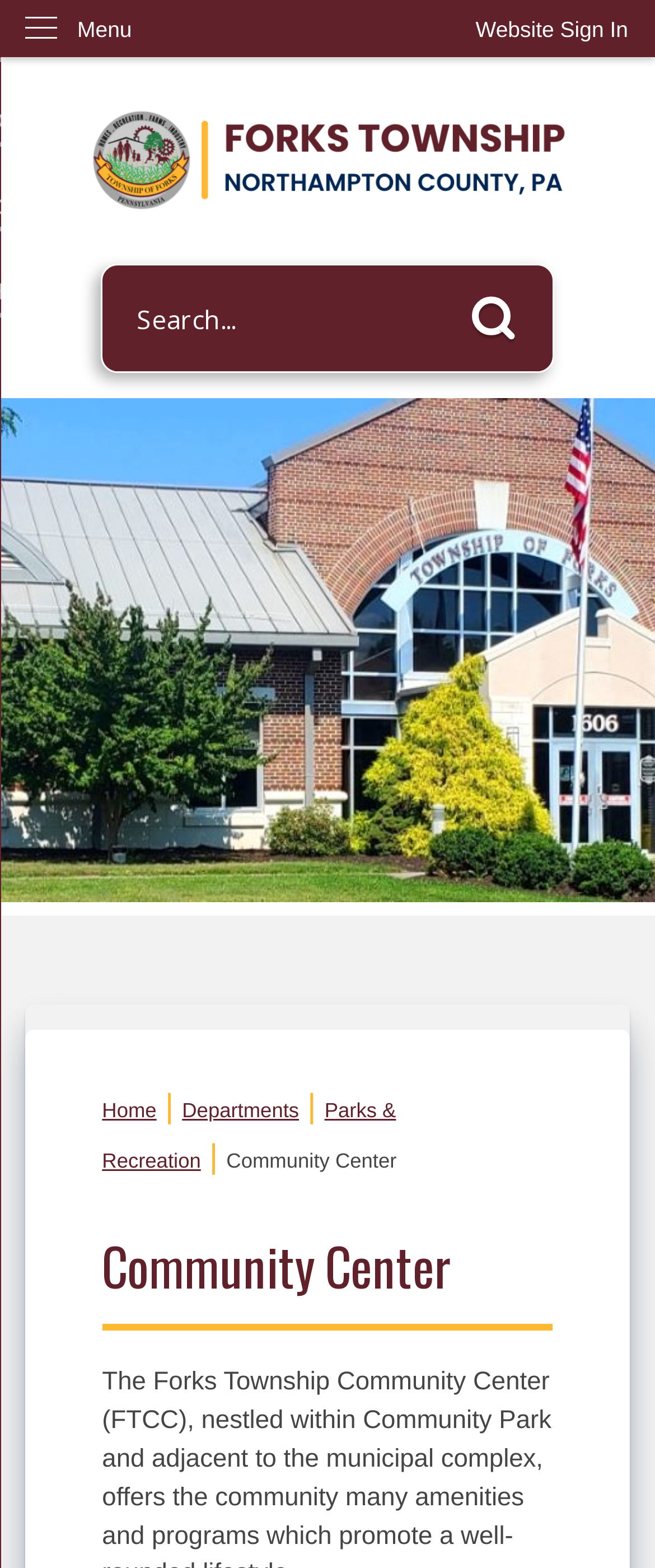What is the function of the 'Website Sign In' button?
We need a detailed and meticulous answer to the question.

I inferred this by analyzing the 'Website Sign In' button which suggests that it is used to sign in to the website, likely to access restricted content or features.